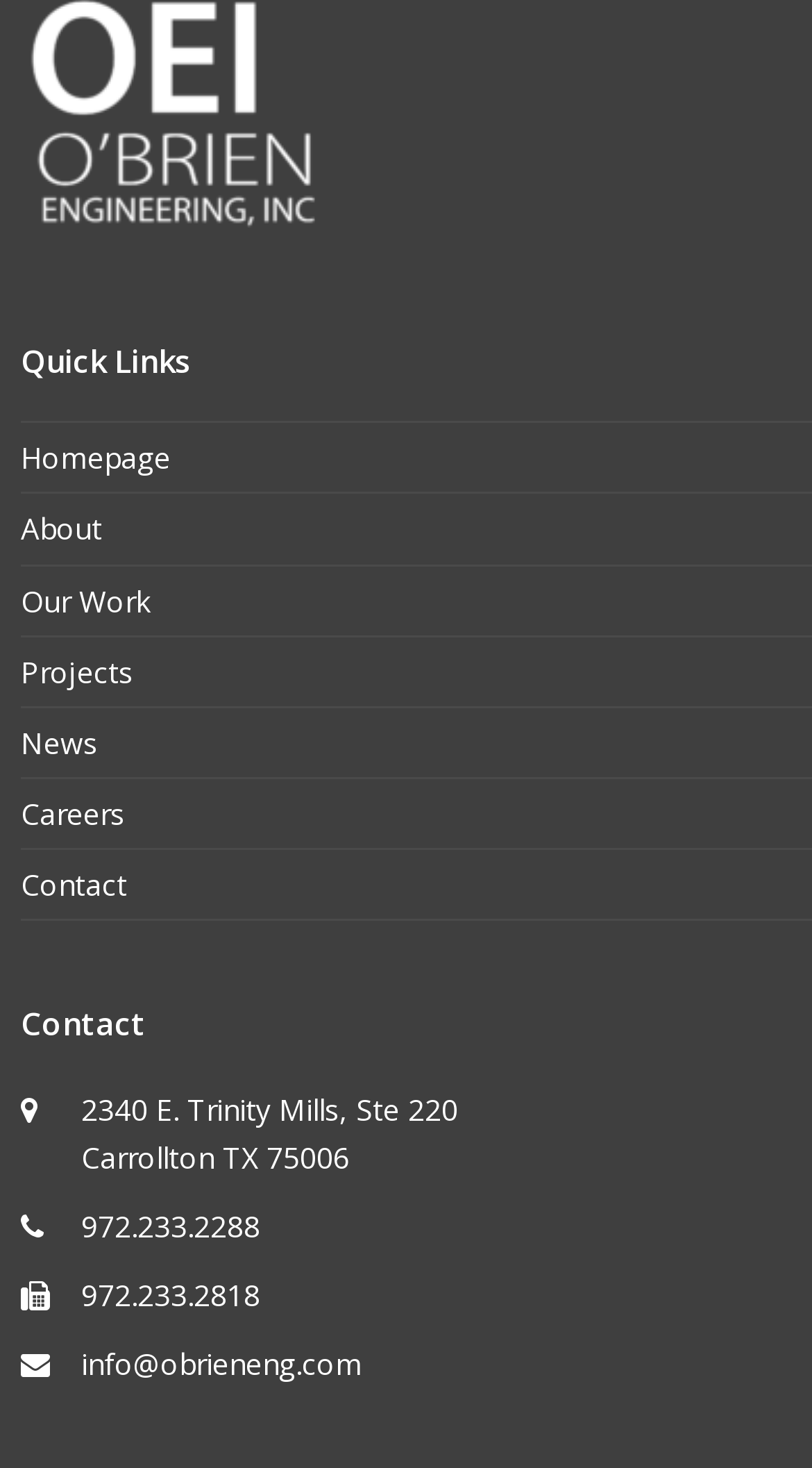Can you give a detailed response to the following question using the information from the image? How many links are in the Quick Links section?

I counted the number of link elements under the 'Quick Links' static text element, which are 'Homepage', 'About', 'Our Work', 'Projects', 'News', 'Careers', and 'Contact', totaling 7 links.